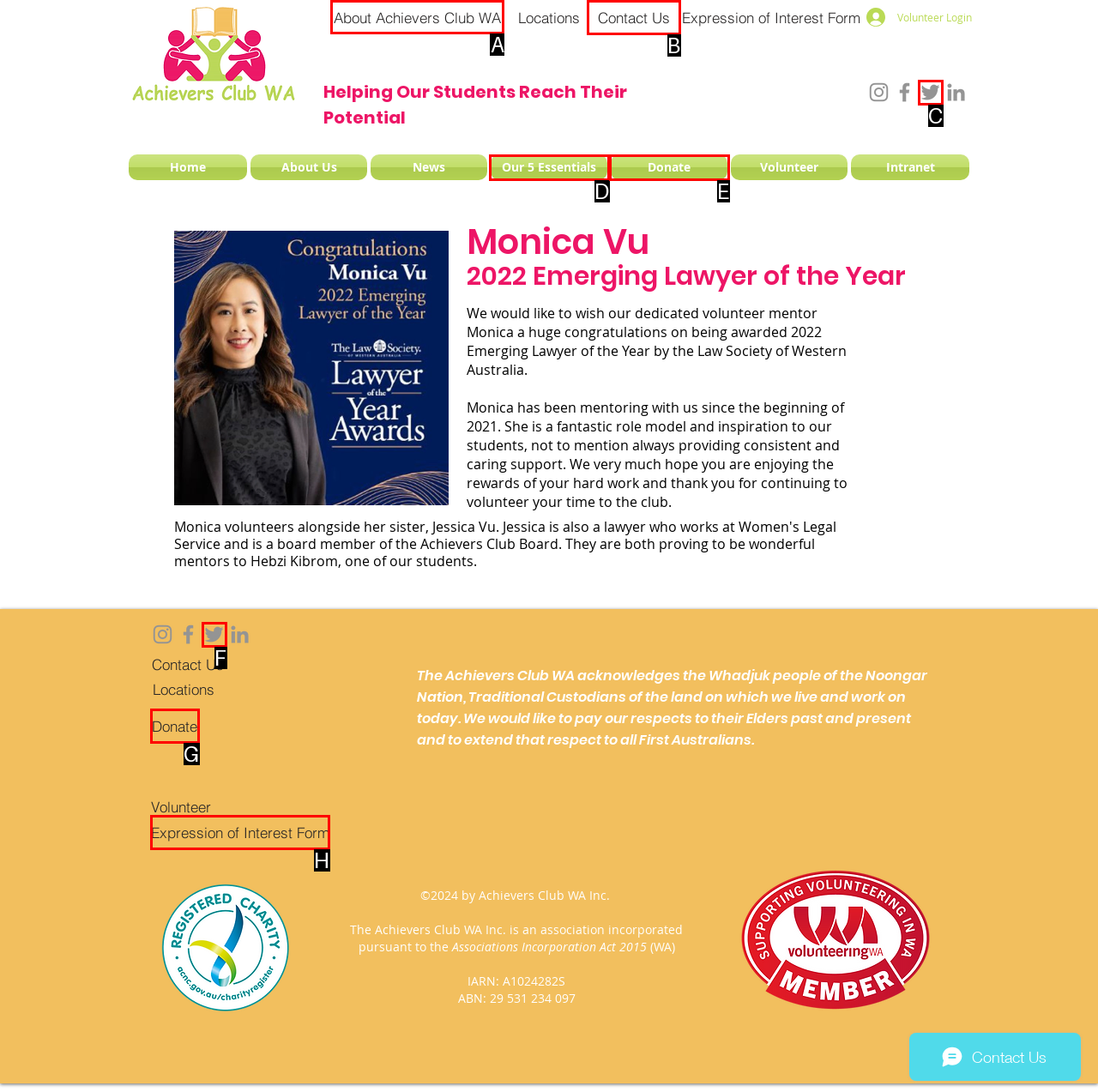Select the correct option from the given choices to perform this task: Visit the About Achievers Club WA page. Provide the letter of that option.

A